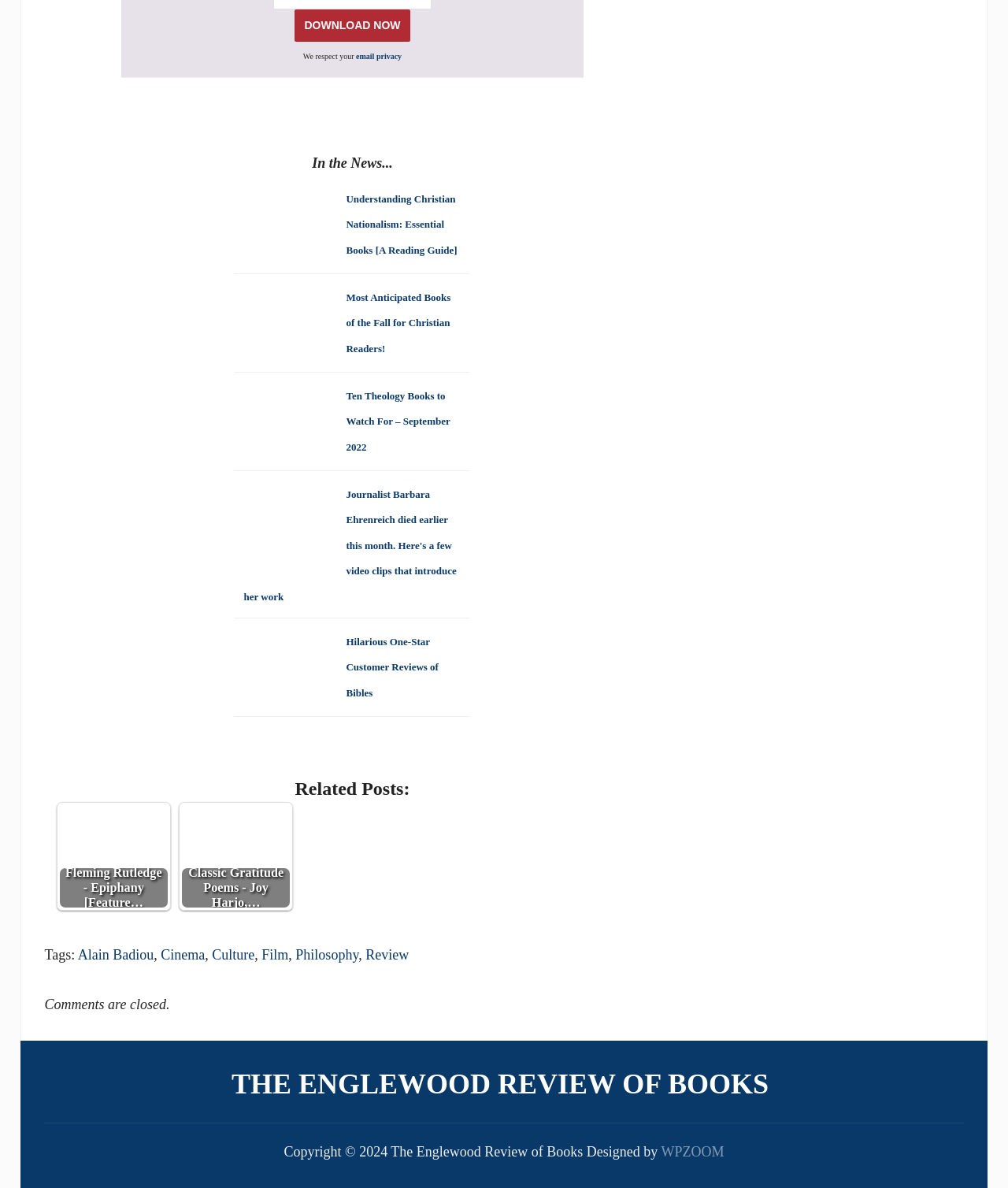Respond with a single word or phrase to the following question:
How many rows are in the table?

4